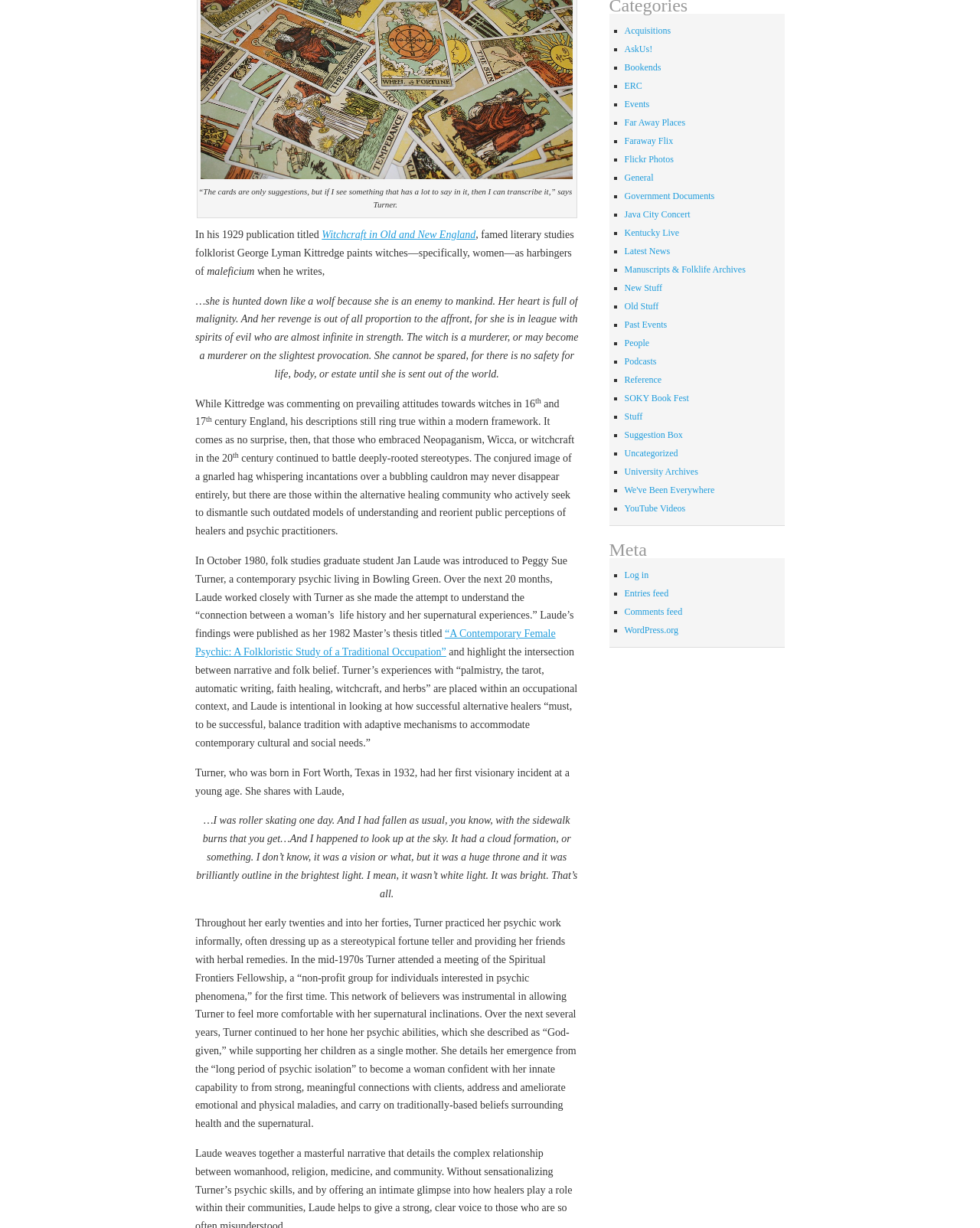Identify the bounding box of the HTML element described as: "Flickr Photos".

[0.637, 0.126, 0.687, 0.134]